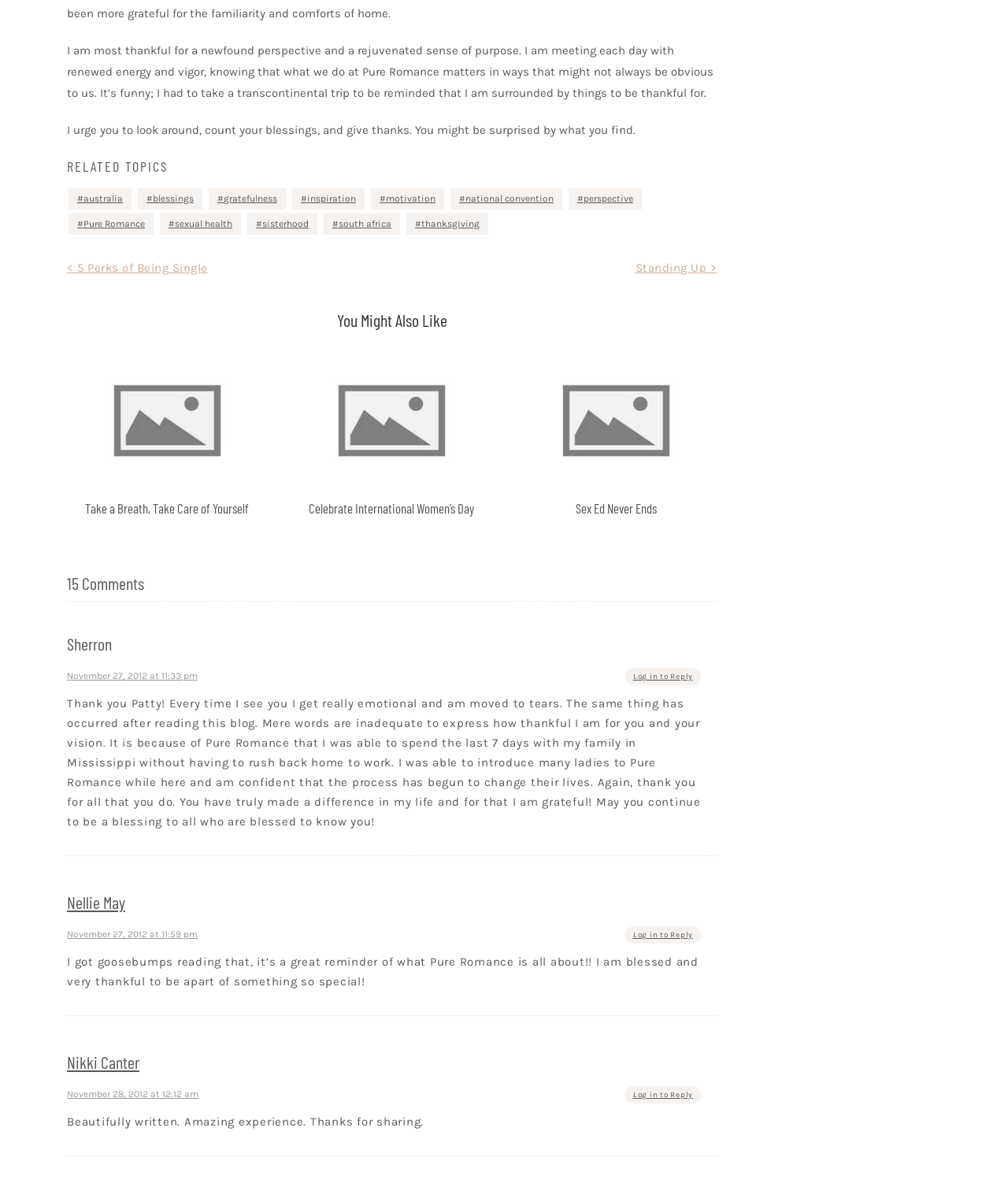Please identify the bounding box coordinates of the element that needs to be clicked to perform the following instruction: "Click on the 'Log in to Reply' link".

[0.62, 0.563, 0.695, 0.577]